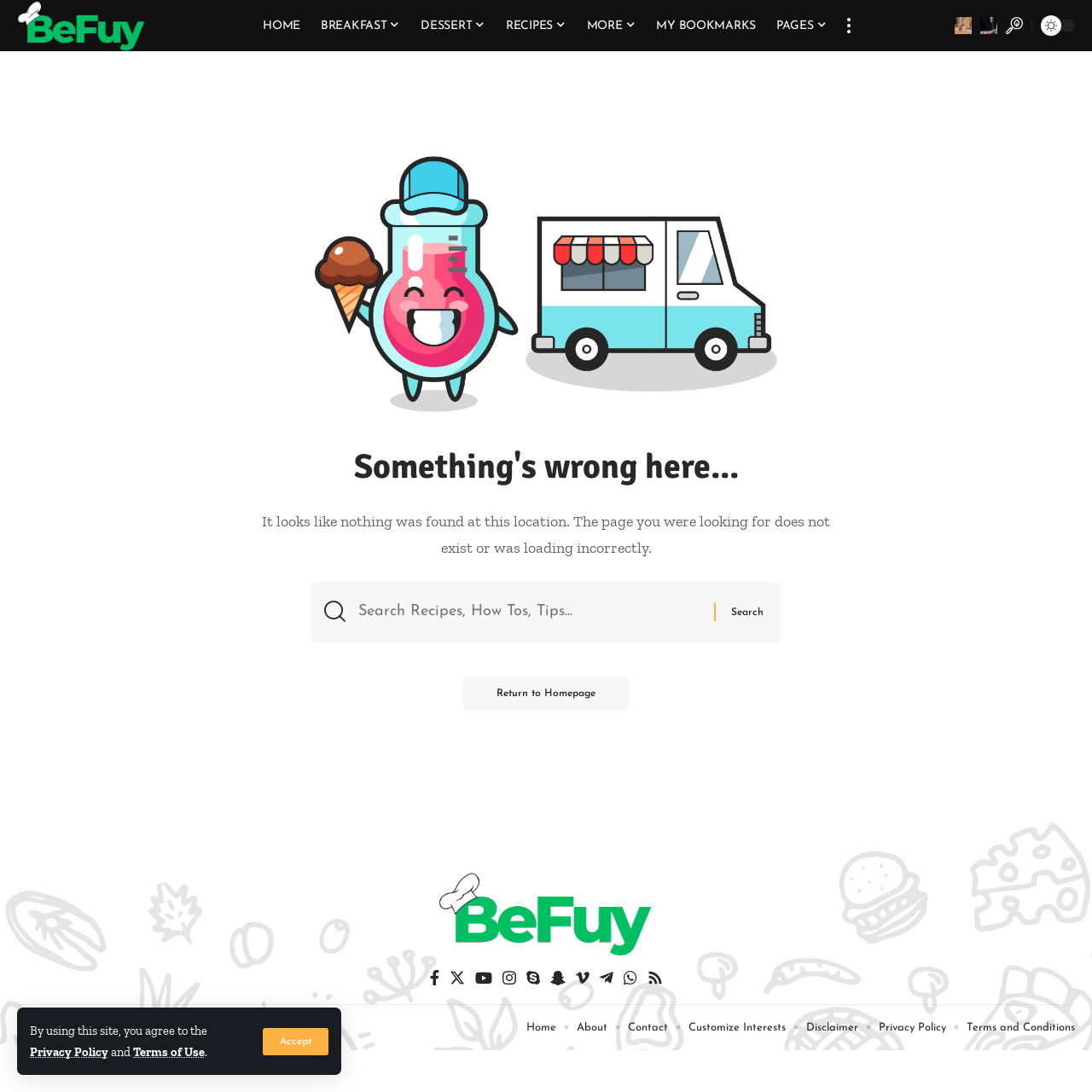Specify the bounding box coordinates of the area to click in order to follow the given instruction: "Go to HOME page."

[0.231, 0.0, 0.284, 0.047]